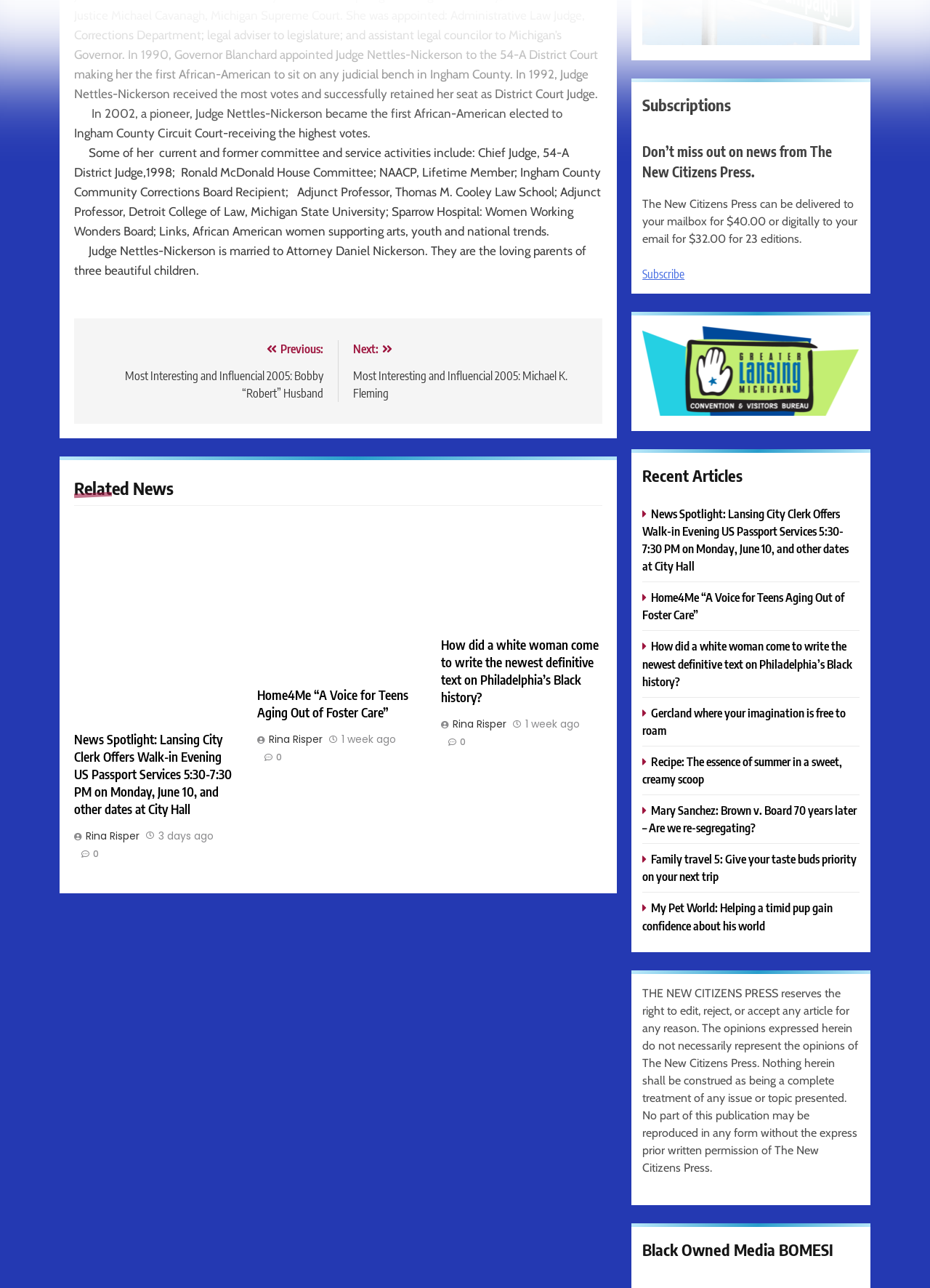Pinpoint the bounding box coordinates of the element that must be clicked to accomplish the following instruction: "Click on the 'Posts' navigation". The coordinates should be in the format of four float numbers between 0 and 1, i.e., [left, top, right, bottom].

[0.08, 0.247, 0.648, 0.329]